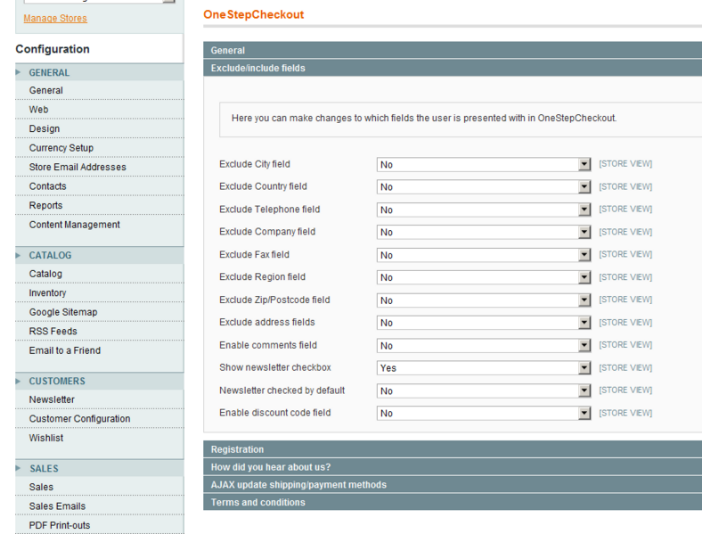Summarize the image with a detailed description that highlights all prominent details.

This image captures a segment of the configuration settings for a OneStepCheckout feature in an e-commerce system. The section specifically addresses the "Exclude/include fields" settings, allowing users to customize which fields appear during the checkout process. The interface provides options for various fields such as "City," "Country," "Telephone," and "Fax," each marked with options to be excluded or included in the checkout form.

Additionally, it includes settings for enabling or disabling features like the newsletter checkbox, detailing whether the newsletter should be checked by default, and if a discount code field should be included. The text above the fields emphasizes the ability to modify these settings to enhance the user experience during checkout. This tailored approach helps streamline the checkout process and can encourage higher conversion rates by only requesting necessary information from users.